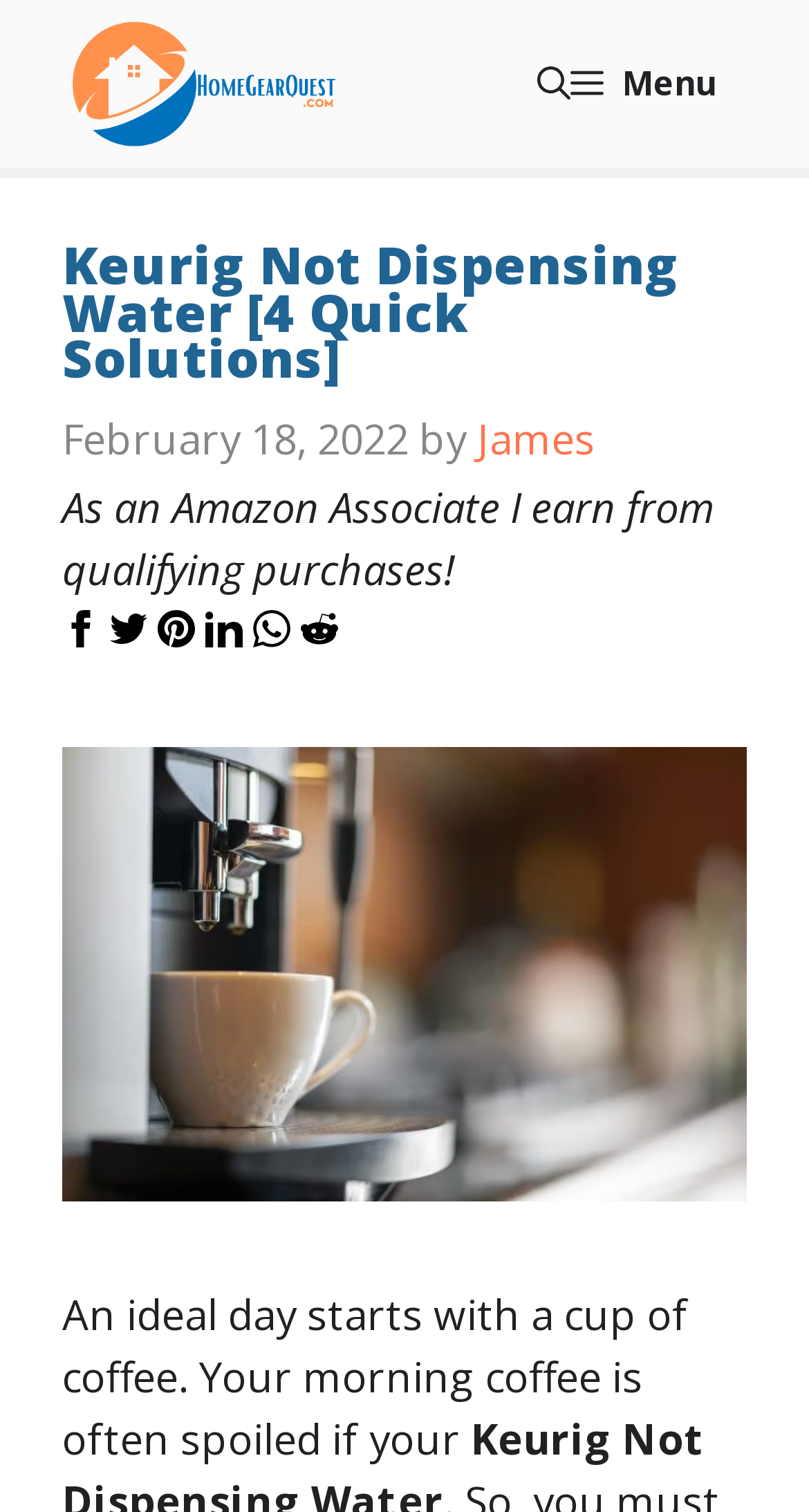What is the date of the article? Examine the screenshot and reply using just one word or a brief phrase.

February 18, 2022